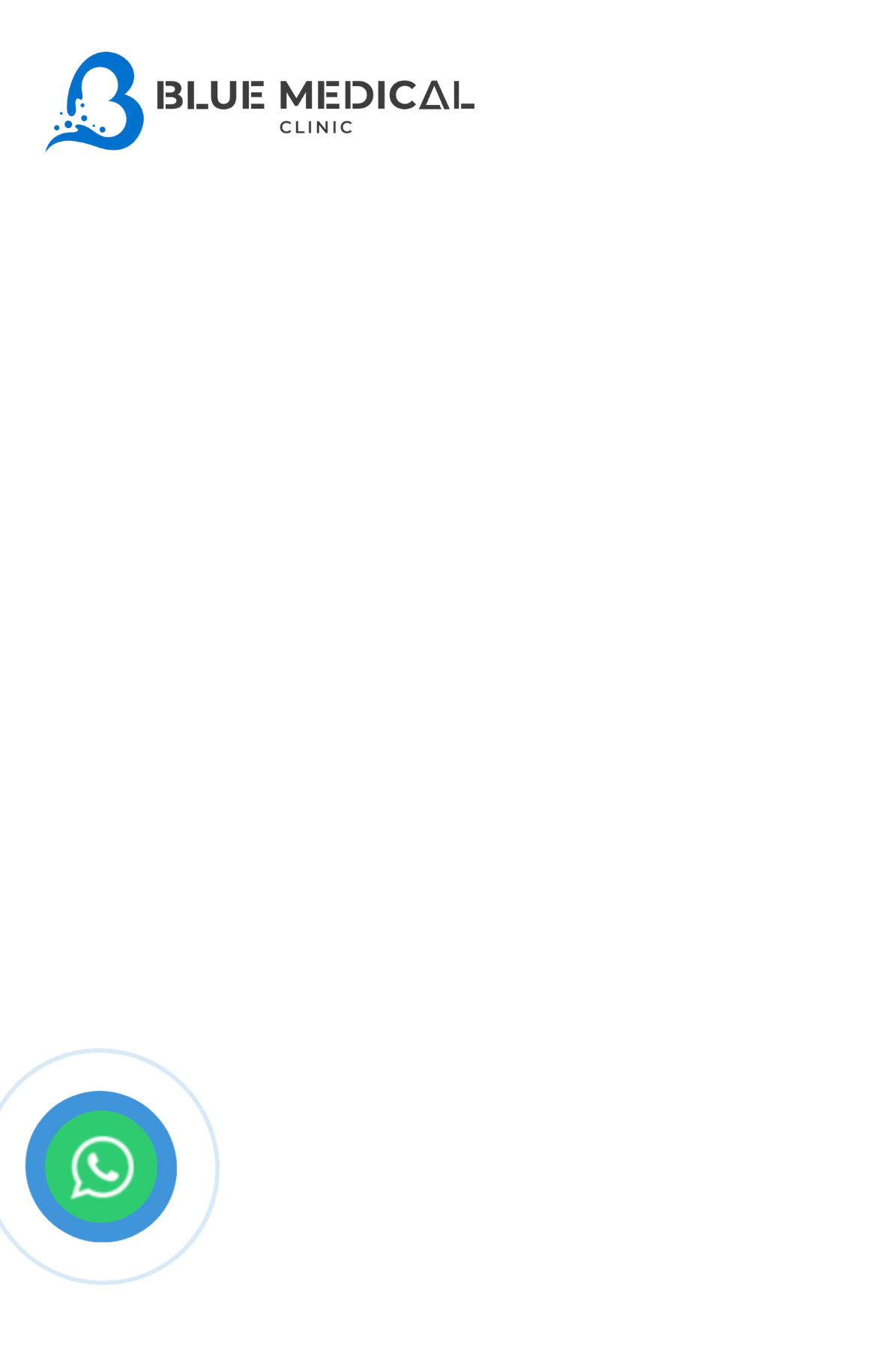Describe the entire webpage, focusing on both content and design.

The webpage appears to be an archive page for dental plaque-related articles on the Blue Medical Clinic website. At the top-left corner, there is a logo of Blue Medical Clinic, which is an image linked to the clinic's homepage. Next to the logo, there is a large image related to dental plaque, taking up most of the top section of the page.

Below the image, there is a horizontal separator line. Following this separator, there is a header section that contains a date "January 24, 2023" and two links, one in English "dentistry in Turkey" and the other in Arabic "طب الأسنان في تركيا", which are likely related to dental services offered by the clinic.

The main content of the page is a heading "dental plaque | Its causes and treatment", which is a link to a specific article. This heading is positioned near the middle of the page.

At the bottom of the page, there is another horizontal separator line, followed by a "CONTINUE READING" link, which is likely a call-to-action to read more articles or continue to the next page.